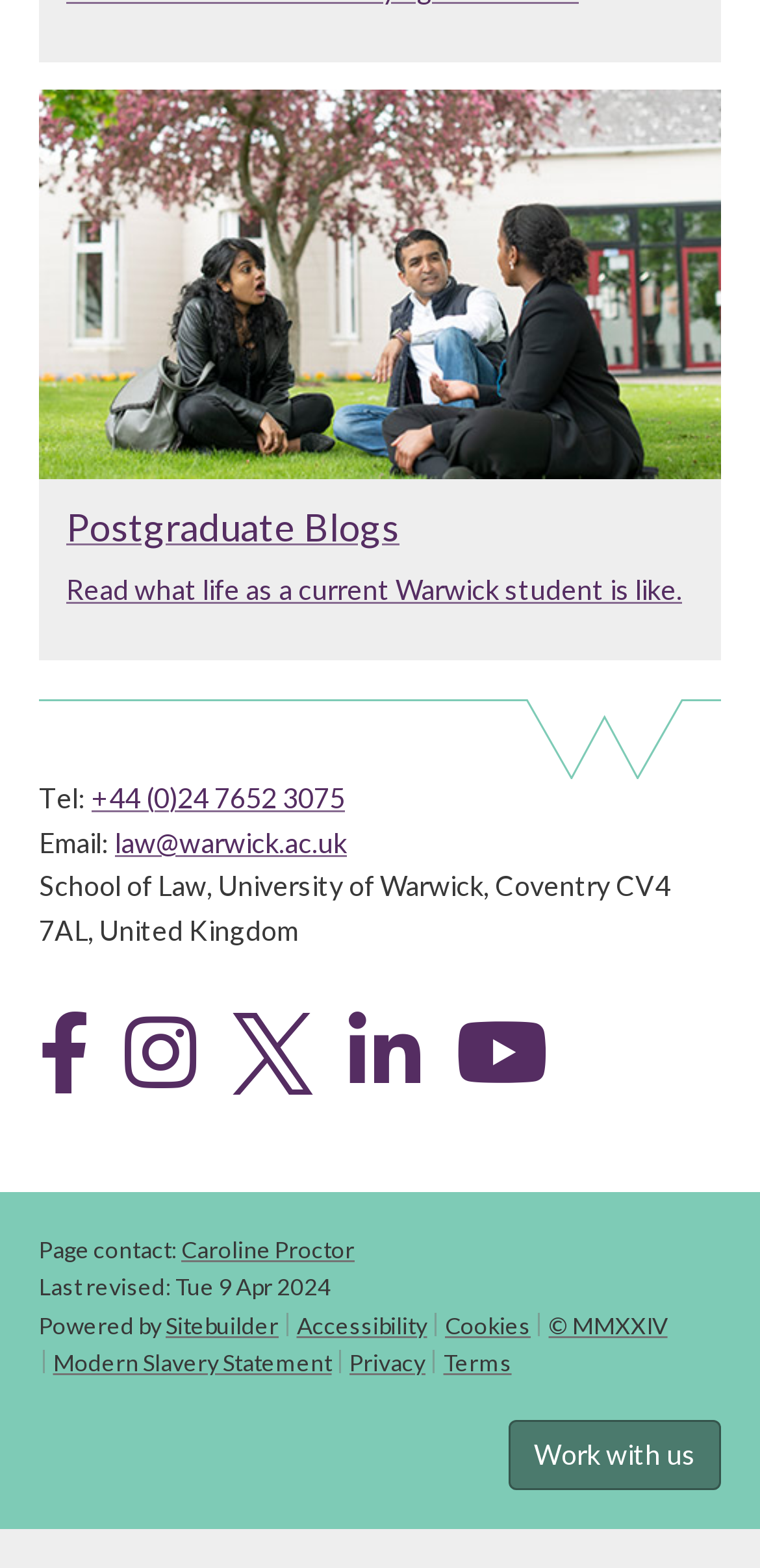Could you provide the bounding box coordinates for the portion of the screen to click to complete this instruction: "Contact the school by phone"?

[0.121, 0.499, 0.454, 0.52]